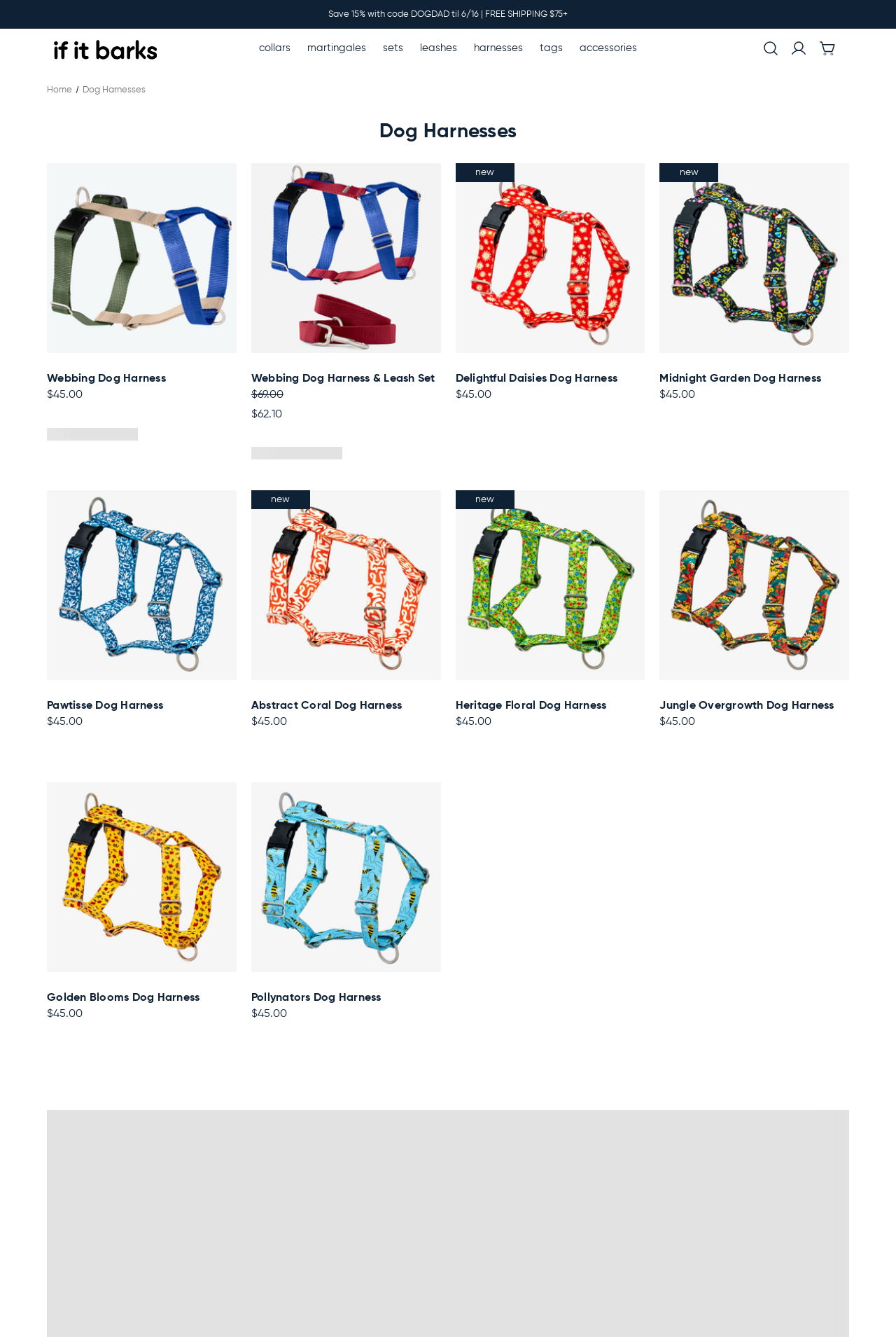Determine the bounding box coordinates of the clickable element to achieve the following action: 'Sign in to your account'. Provide the coordinates as four float values between 0 and 1, formatted as [left, top, right, bottom].

[0.876, 0.026, 0.907, 0.048]